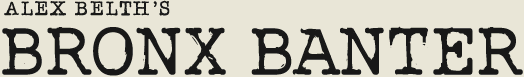What tone does the design evoke? Using the information from the screenshot, answer with a single word or phrase.

nostalgic and personable